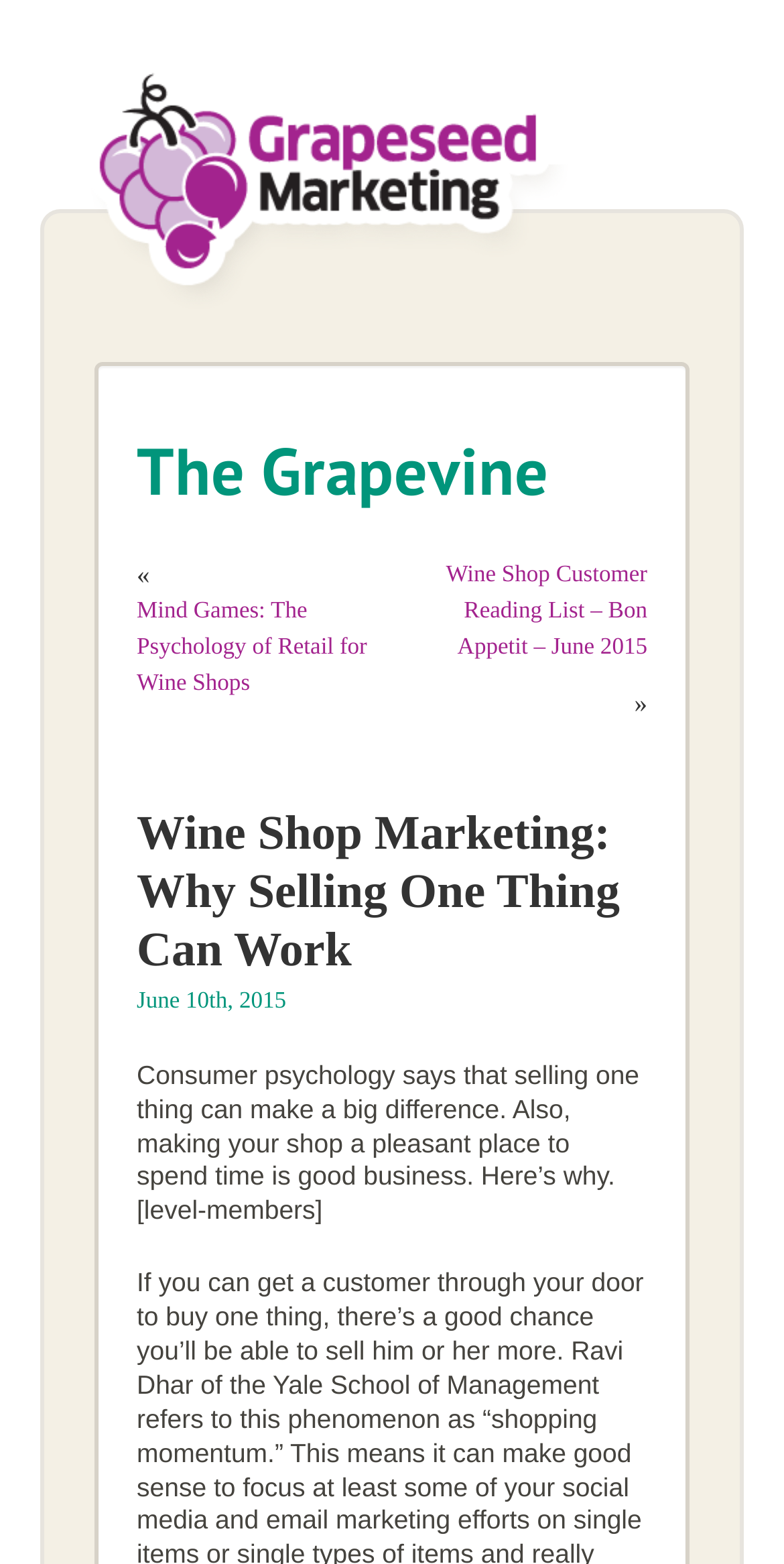Refer to the screenshot and answer the following question in detail:
What is the title of the article?

I found the answer by looking at the heading element with the text 'Wine Shop Marketing: Why Selling One Thing Can Work' which is located below the company name.